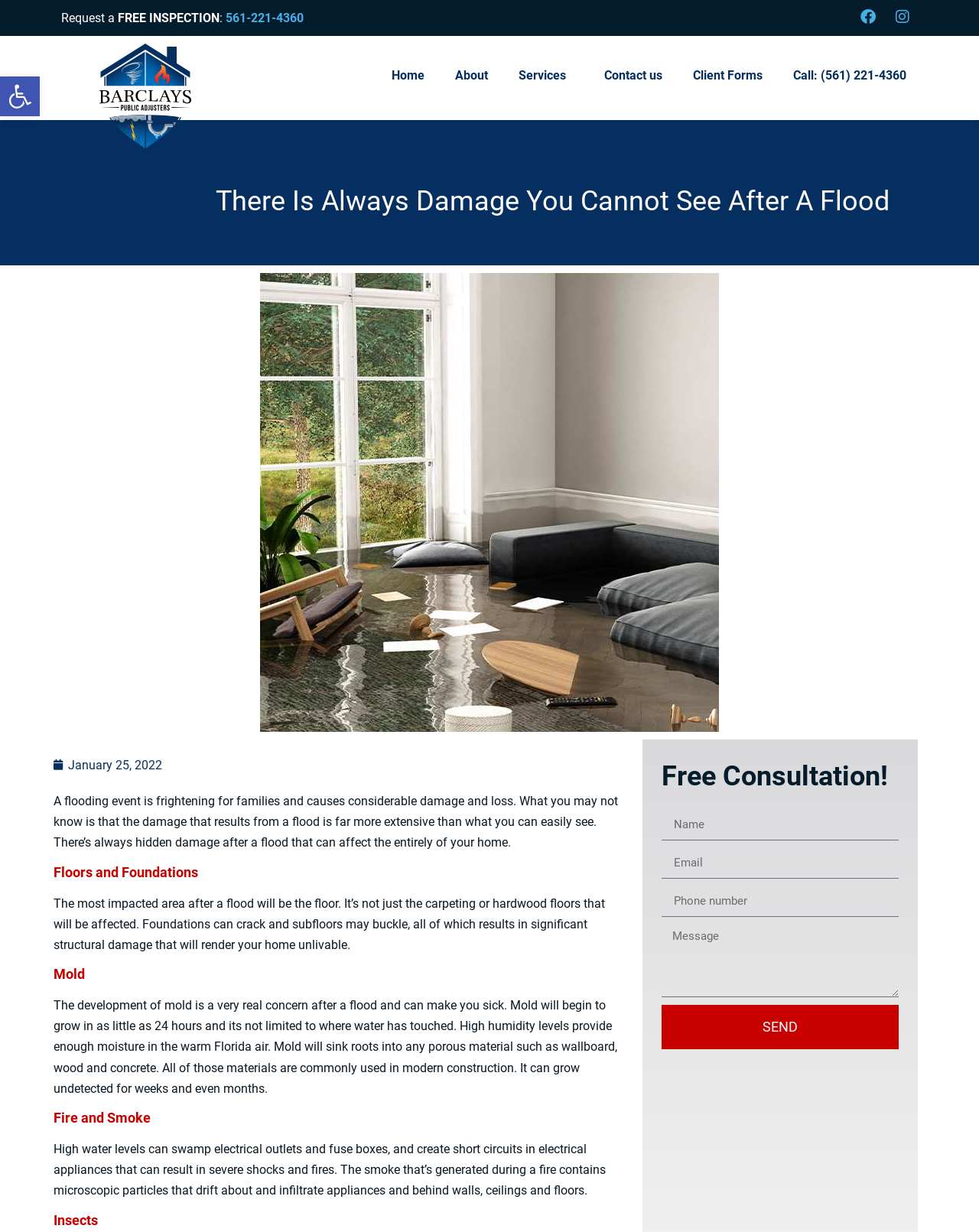Can you specify the bounding box coordinates of the area that needs to be clicked to fulfill the following instruction: "Fill in the name field"?

[0.676, 0.657, 0.918, 0.682]